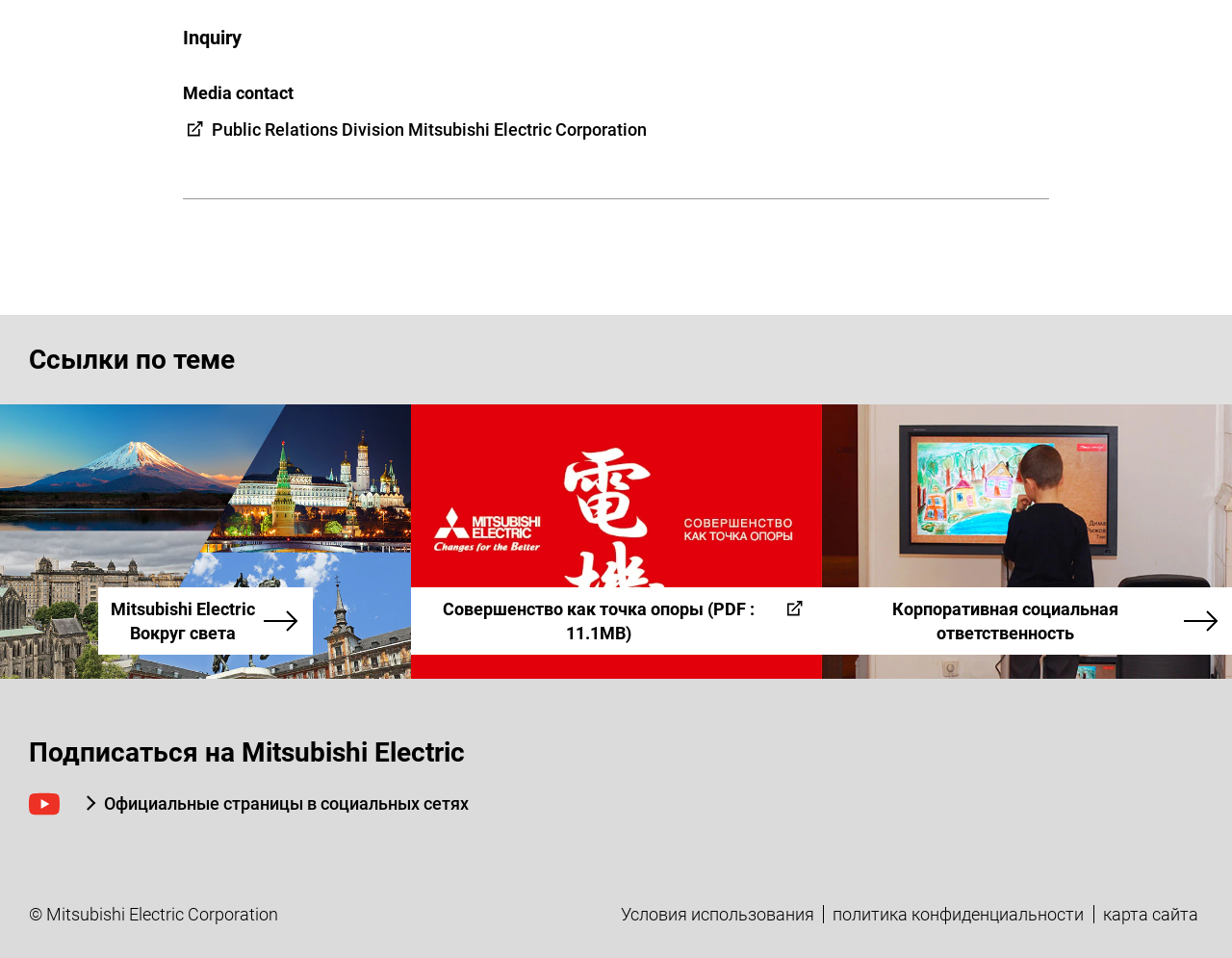Please locate the bounding box coordinates of the region I need to click to follow this instruction: "View Совершенство как точка опоры PDF".

[0.334, 0.613, 0.667, 0.684]